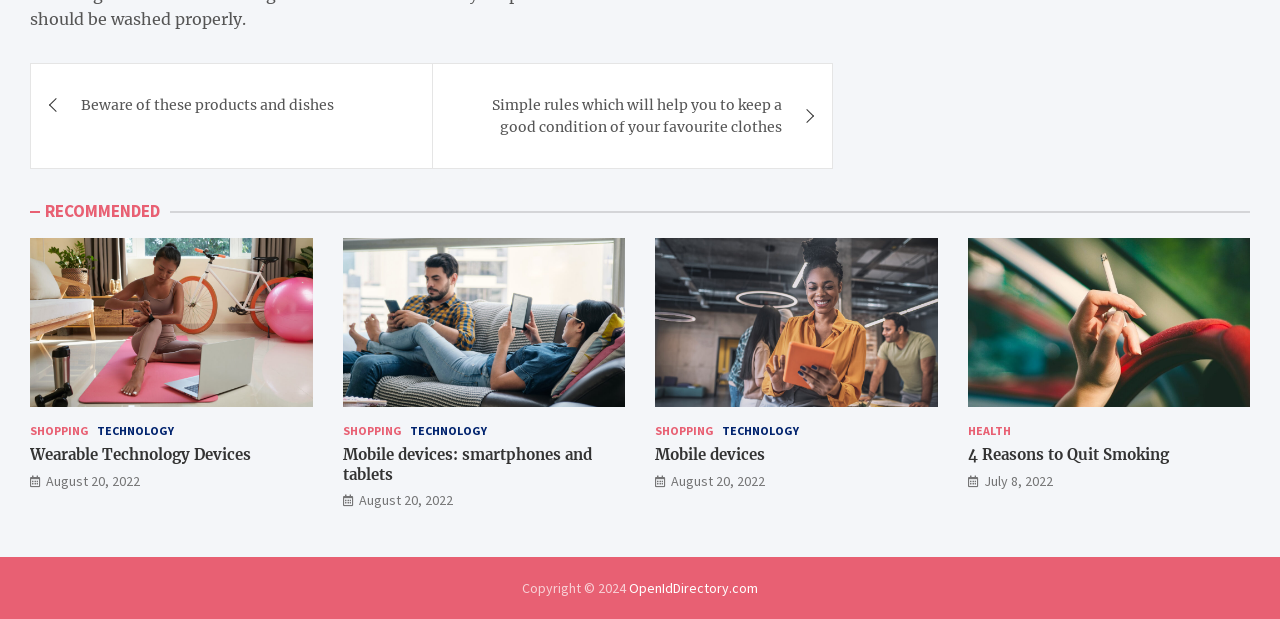Highlight the bounding box coordinates of the element you need to click to perform the following instruction: "Visit 'OpenIdDirectory.com'."

[0.491, 0.935, 0.592, 0.964]